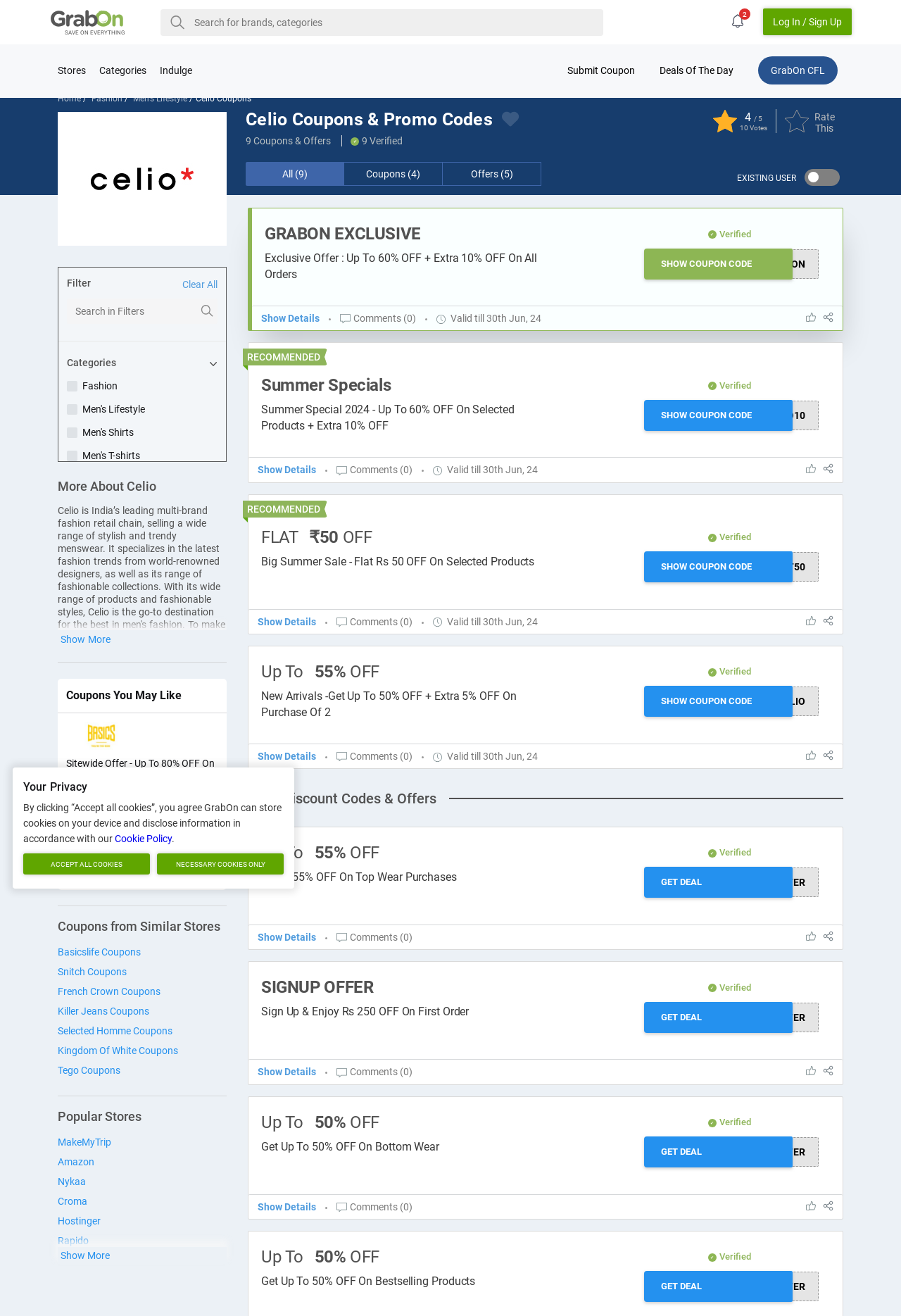What is the validity period of the offers?
Using the picture, provide a one-word or short phrase answer.

30th Jun, 24